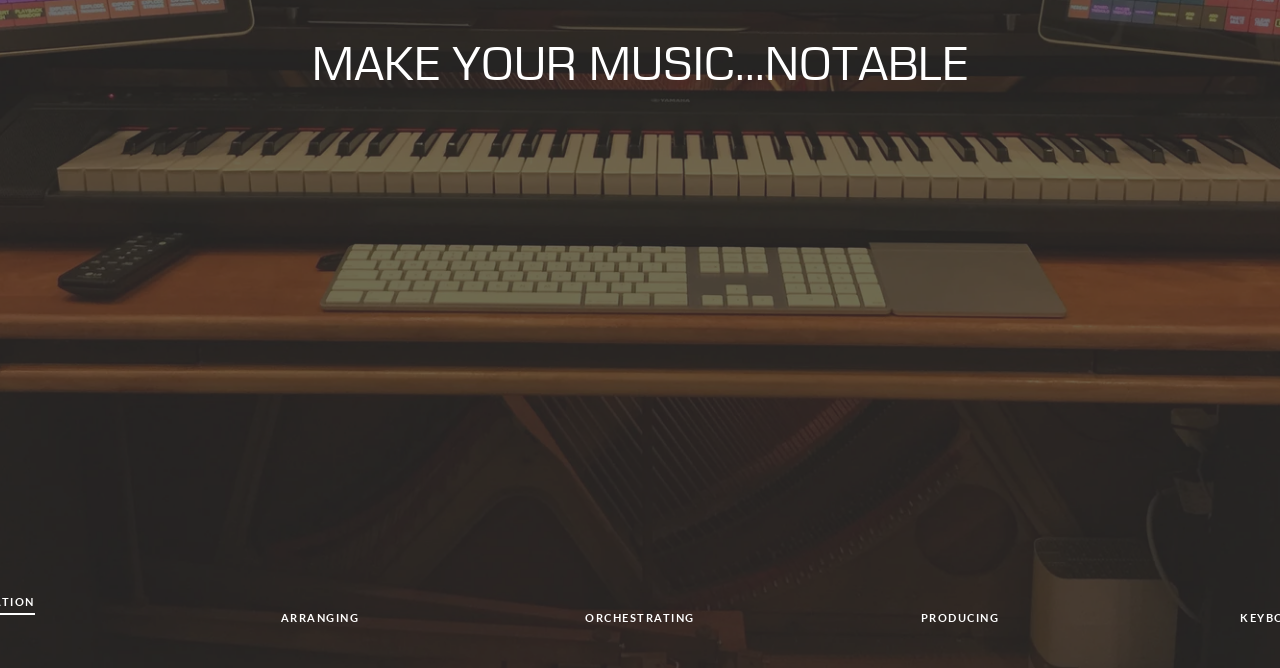Using the webpage screenshot, locate the HTML element that fits the following description and provide its bounding box: "Powered by Shopify".

[0.541, 0.845, 0.612, 0.863]